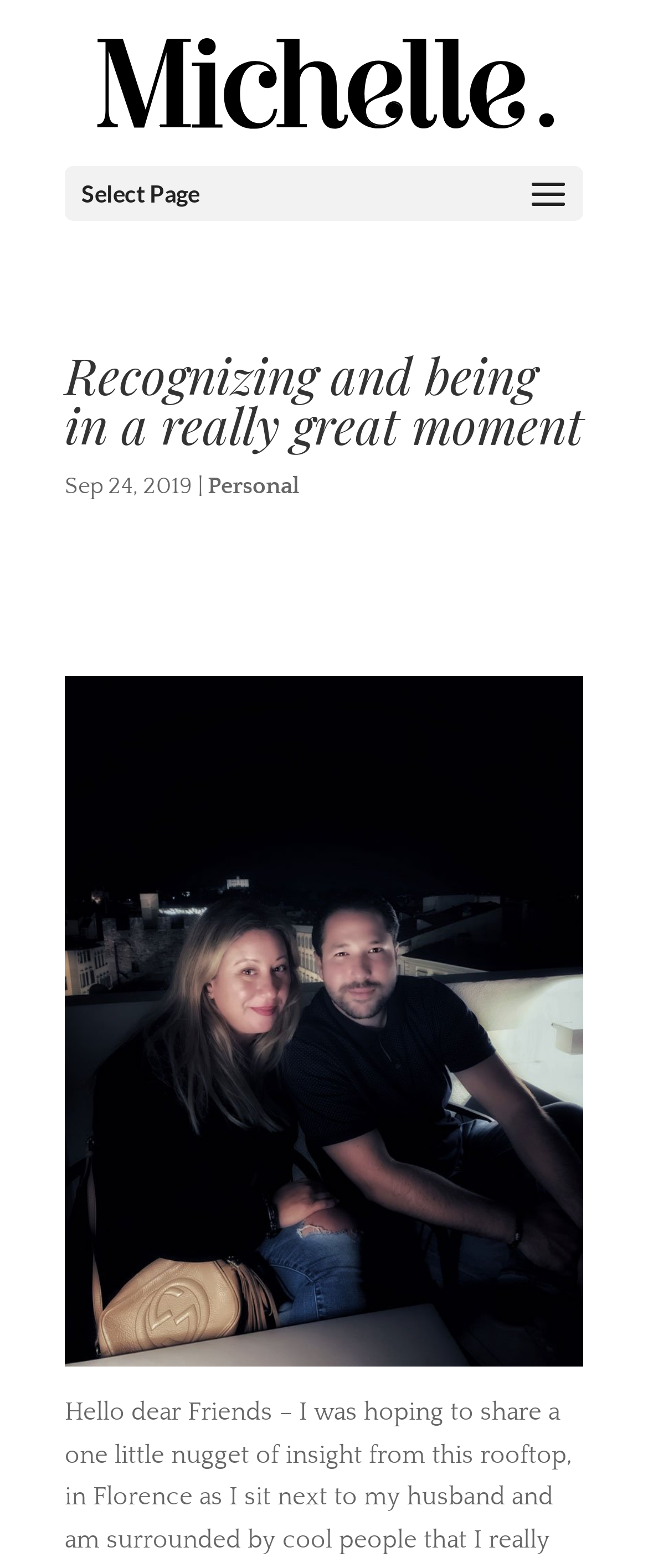Locate the bounding box of the UI element described by: "Personal" in the given webpage screenshot.

[0.321, 0.302, 0.462, 0.319]